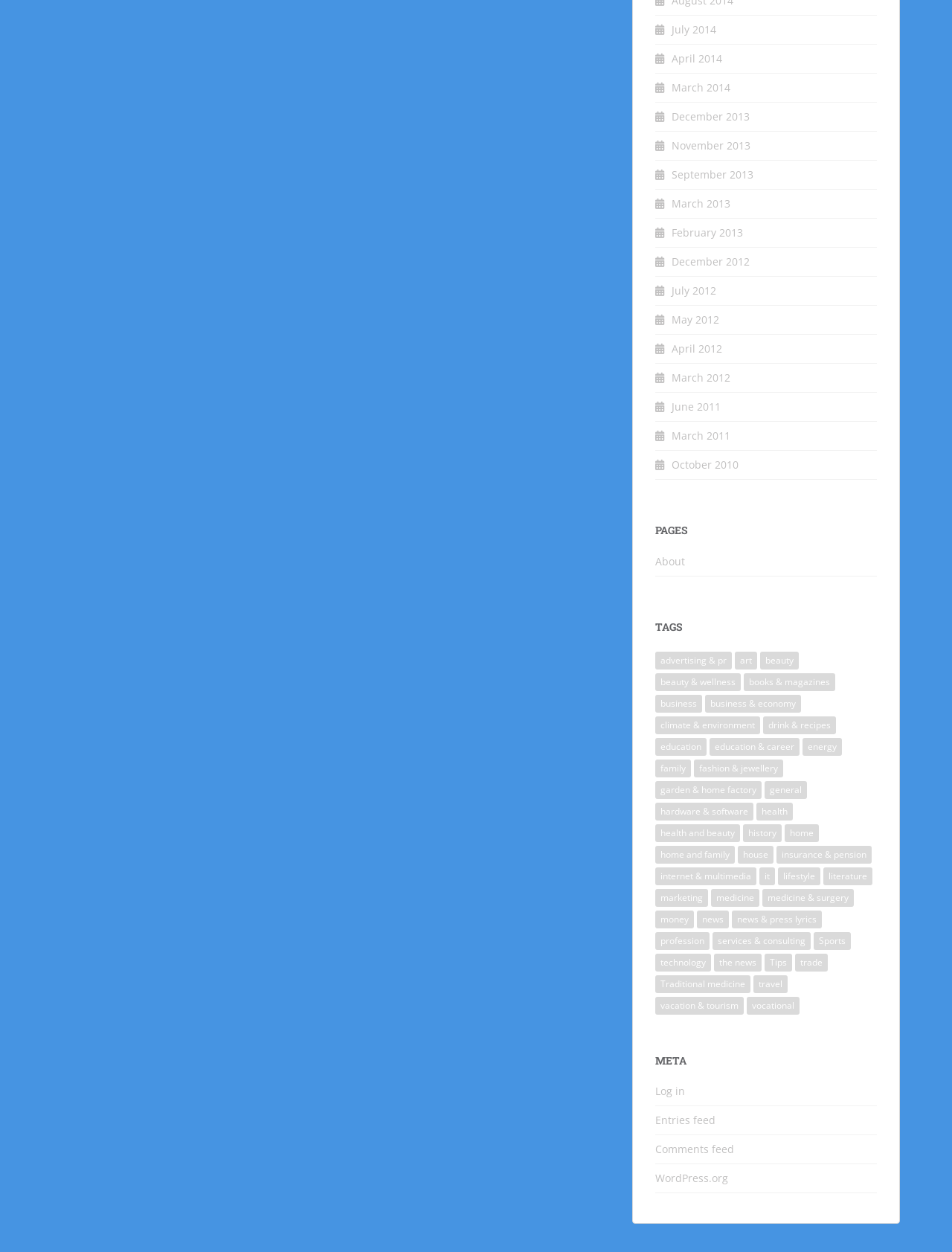Determine the bounding box coordinates for the clickable element required to fulfill the instruction: "Visit WordPress.org". Provide the coordinates as four float numbers between 0 and 1, i.e., [left, top, right, bottom].

[0.688, 0.935, 0.765, 0.947]